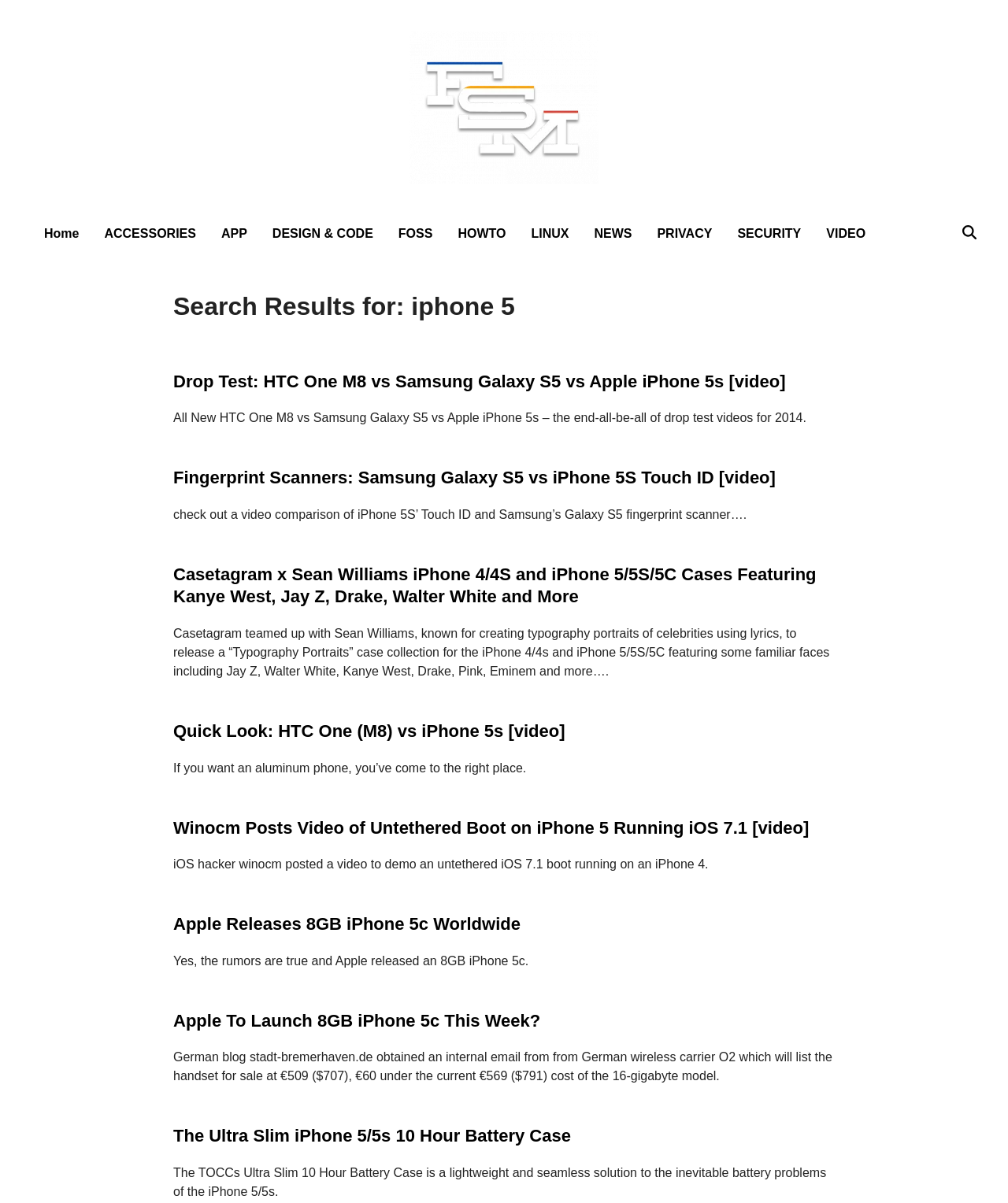How many articles are on the webpage?
From the details in the image, provide a complete and detailed answer to the question.

There are 9 articles on the webpage, each with a heading and a static text, and they are listed in a vertical order.